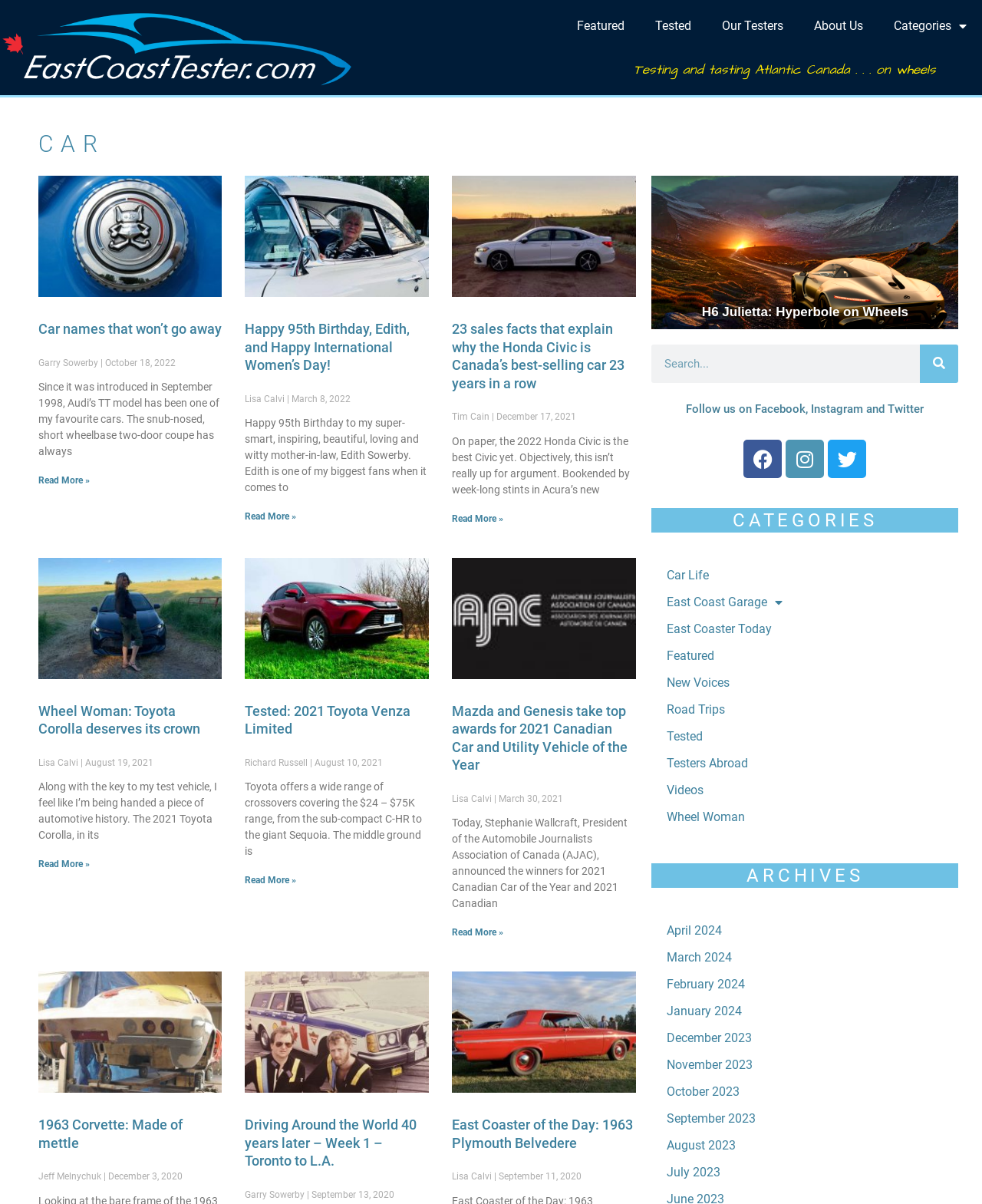Locate the bounding box of the UI element defined by this description: "New Voices". The coordinates should be given as four float numbers between 0 and 1, formatted as [left, top, right, bottom].

[0.664, 0.557, 0.976, 0.578]